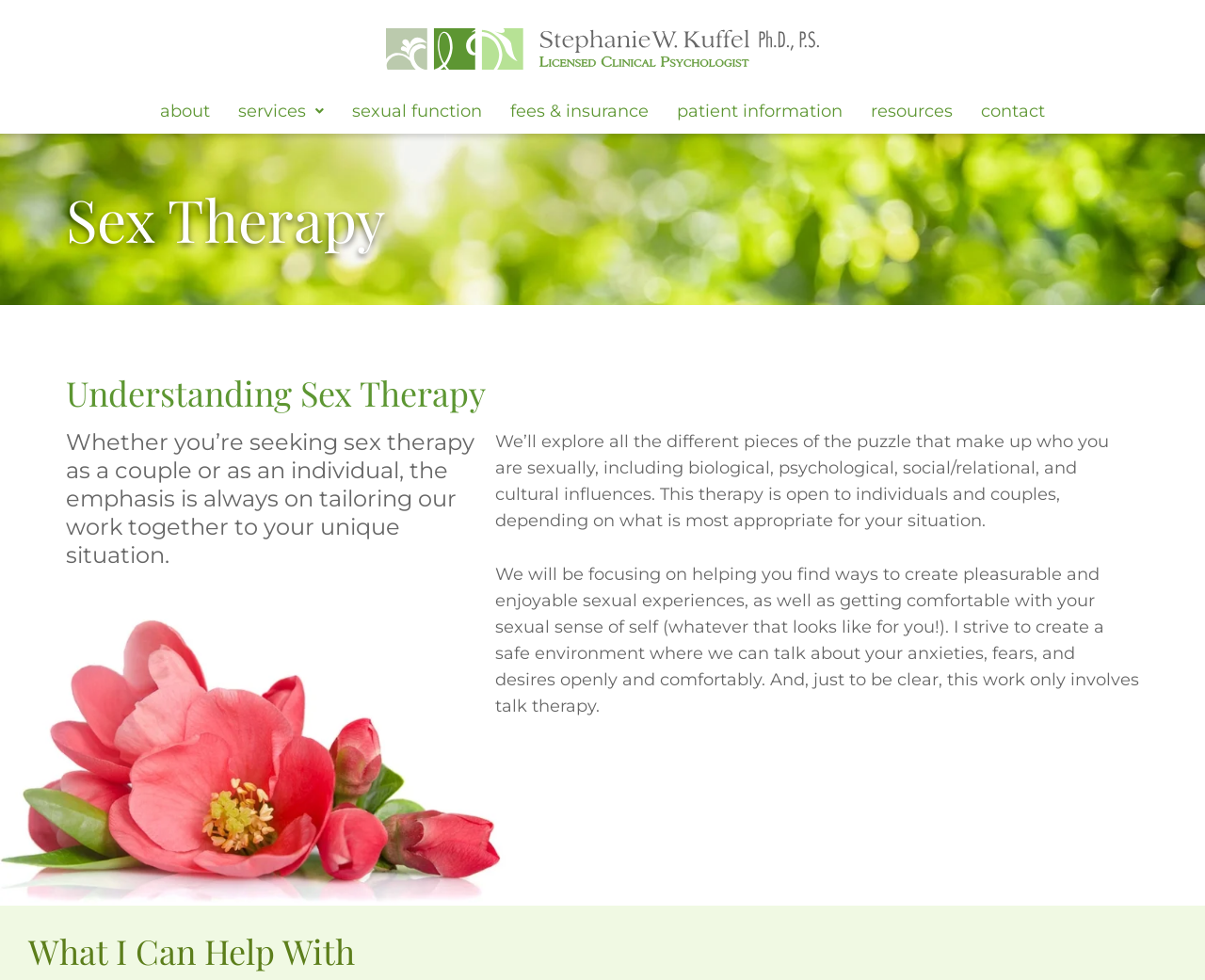Identify the bounding box coordinates of the clickable region necessary to fulfill the following instruction: "View services". The bounding box coordinates should be four float numbers between 0 and 1, i.e., [left, top, right, bottom].

[0.198, 0.104, 0.269, 0.122]